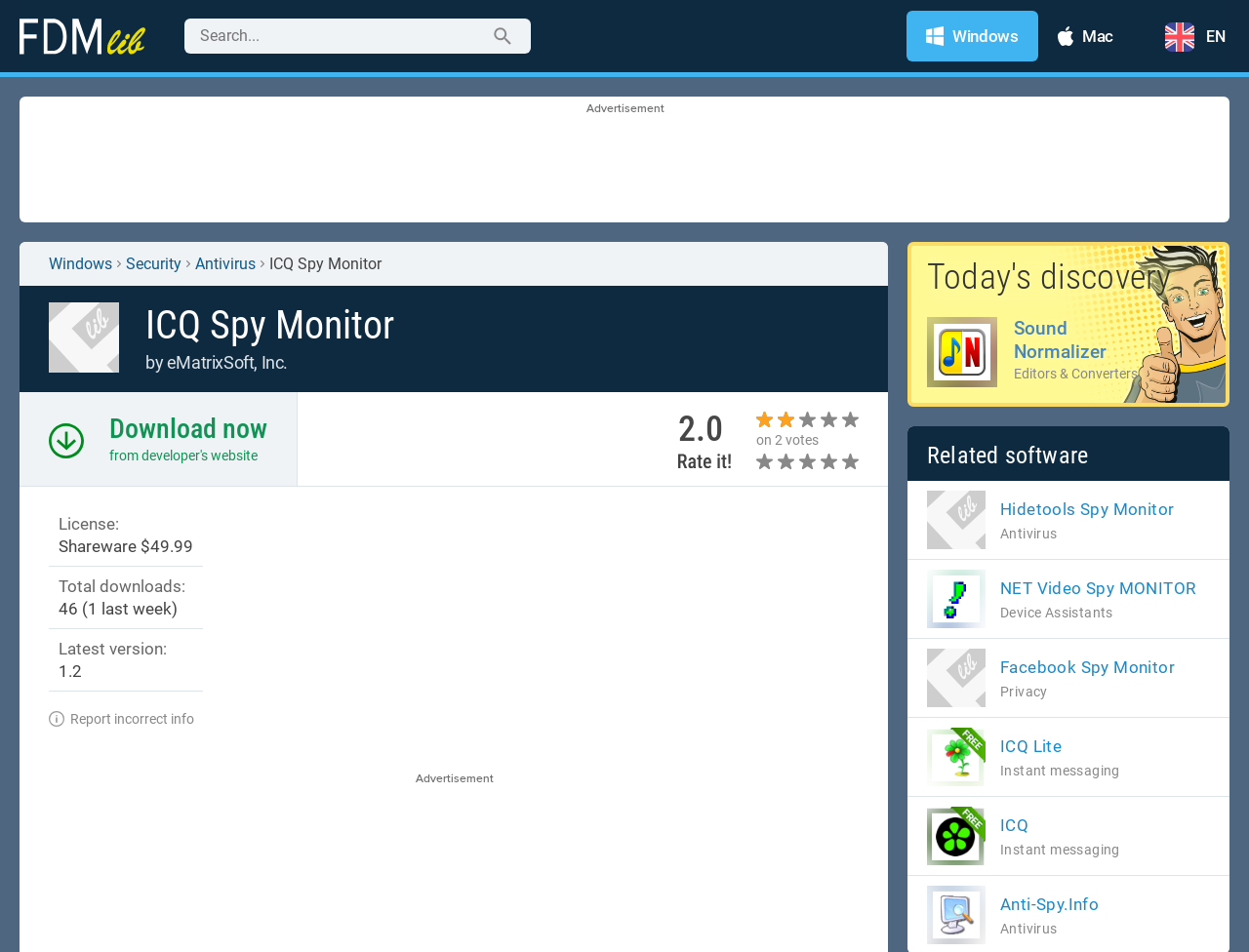Provide the bounding box coordinates, formatted as (top-left x, top-left y, bottom-right x, bottom-right y), with all values being floating point numbers between 0 and 1. Identify the bounding box of the UI element that matches the description: alt="Free Download Manager Lib"

[0.016, 0.019, 0.148, 0.057]